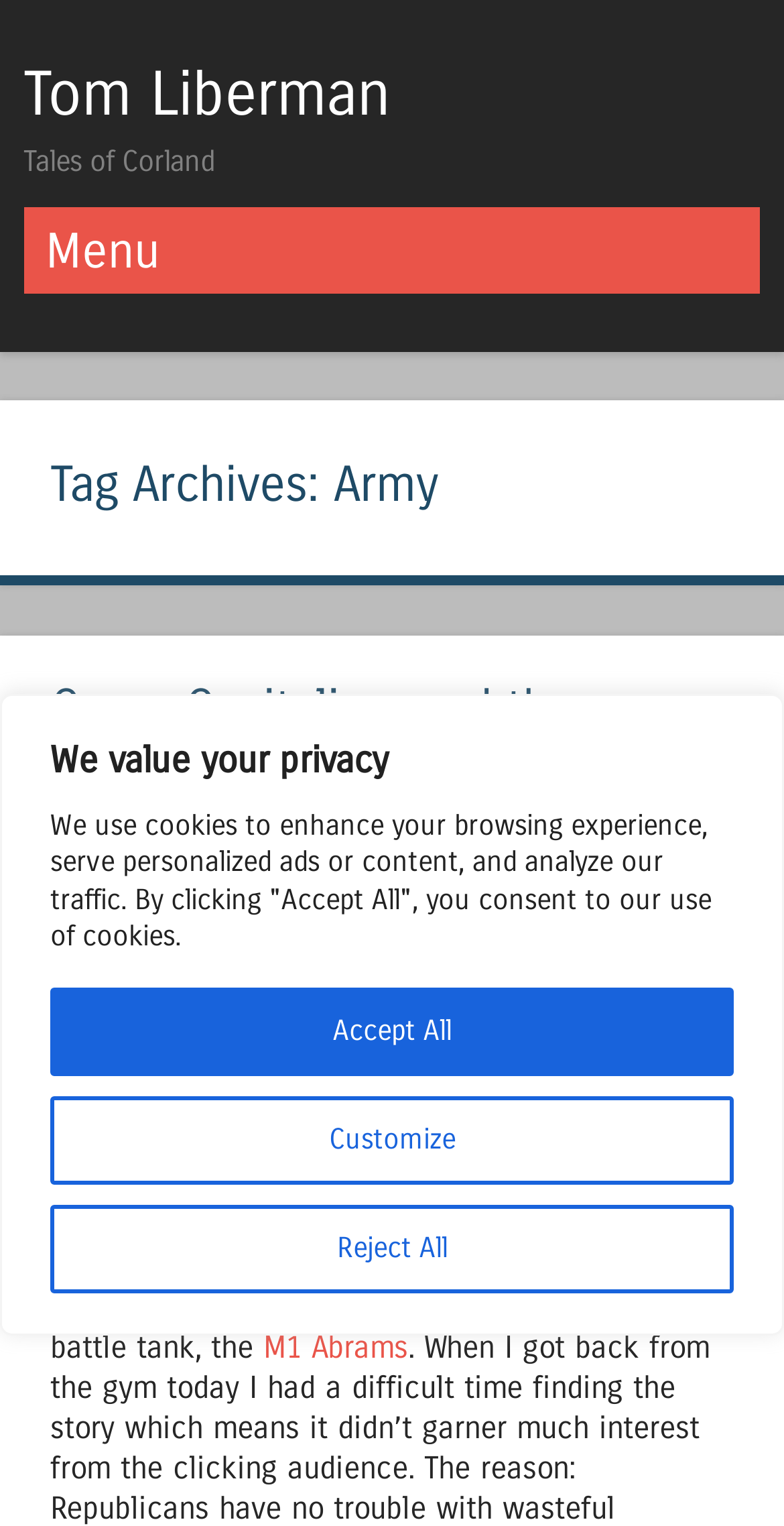Generate a thorough caption that explains the contents of the webpage.

The webpage is about Tom Liberman, with a focus on the topic of the Army. At the top of the page, there is a privacy notice with three buttons: "Customize", "Reject All", and "Accept All". Below this notice, there are three headings: "Tom Liberman", "Tales of Corland", and "Menu". 

To the right of the "Menu" heading, there is a link to "Skip to content". Below these headings, there is a header section with a title "Tag Archives: Army". Within this section, there is a subheading "Crony Capitalism and the Abrams Tank" with a link to the article. 

Below the subheading, there is a paragraph of text that starts with "Posted on" followed by a date, "April 29, 2013". Next to the date, there is an image of an M1 Abrams tank. The paragraph continues with a story about Congress pushing purchases of the M1 Abrams tank. The text includes a link to "M1 Abrams" and another link to a story on Yahoo.